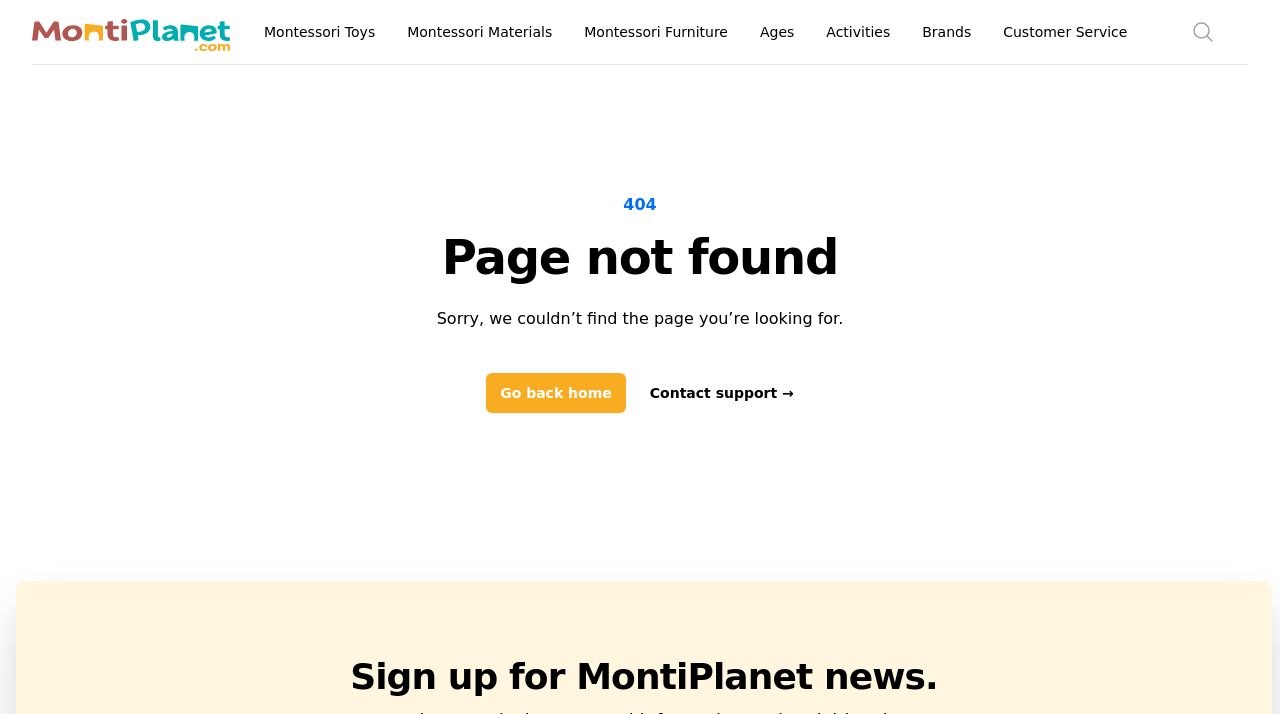Identify the bounding box for the UI element described as: "Go back home". Ensure the coordinates are four float numbers between 0 and 1, formatted as [left, top, right, bottom].

[0.38, 0.522, 0.489, 0.578]